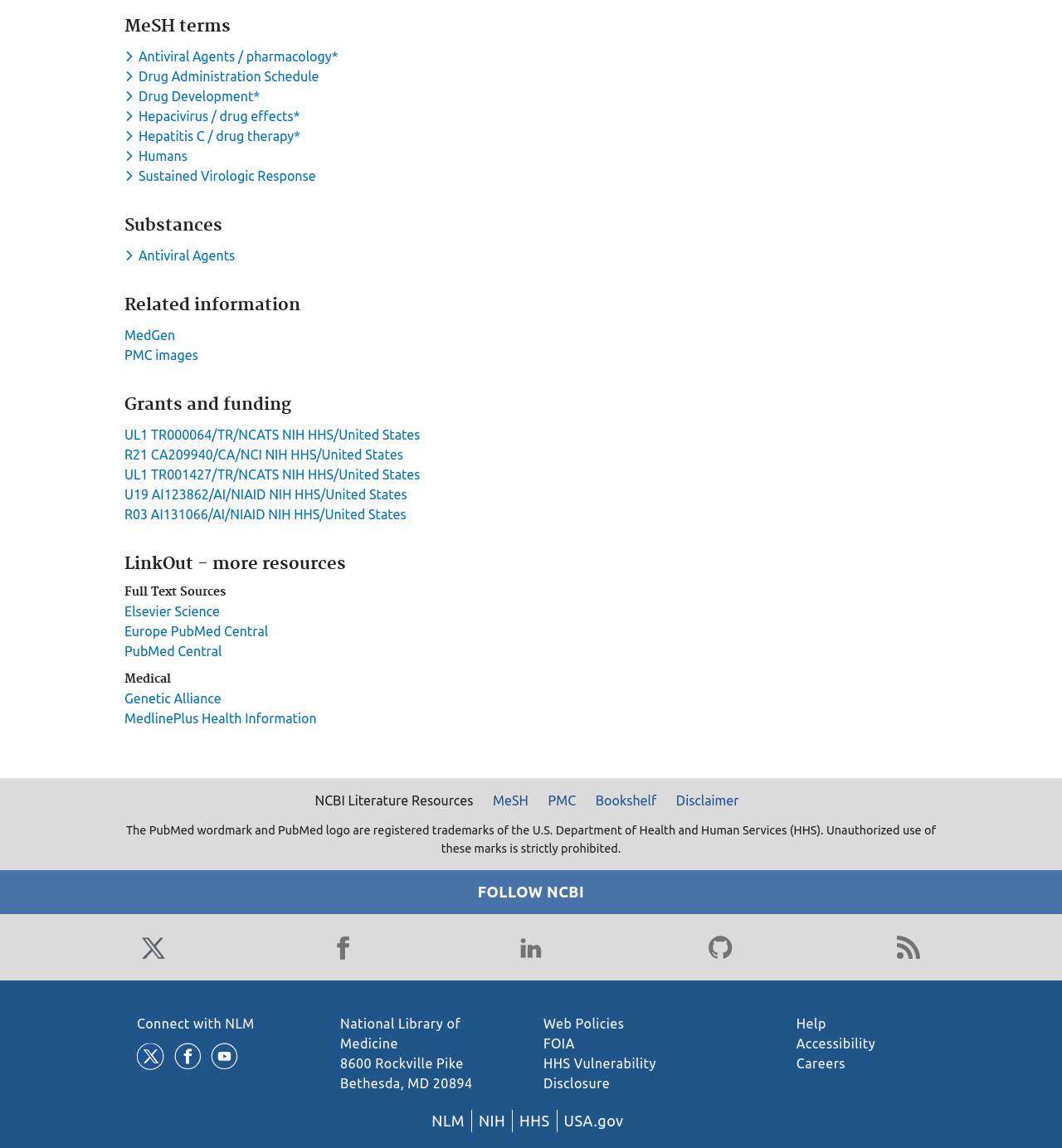Locate the bounding box coordinates of the clickable area needed to fulfill the instruction: "View grants and funding information".

[0.117, 0.344, 0.68, 0.361]